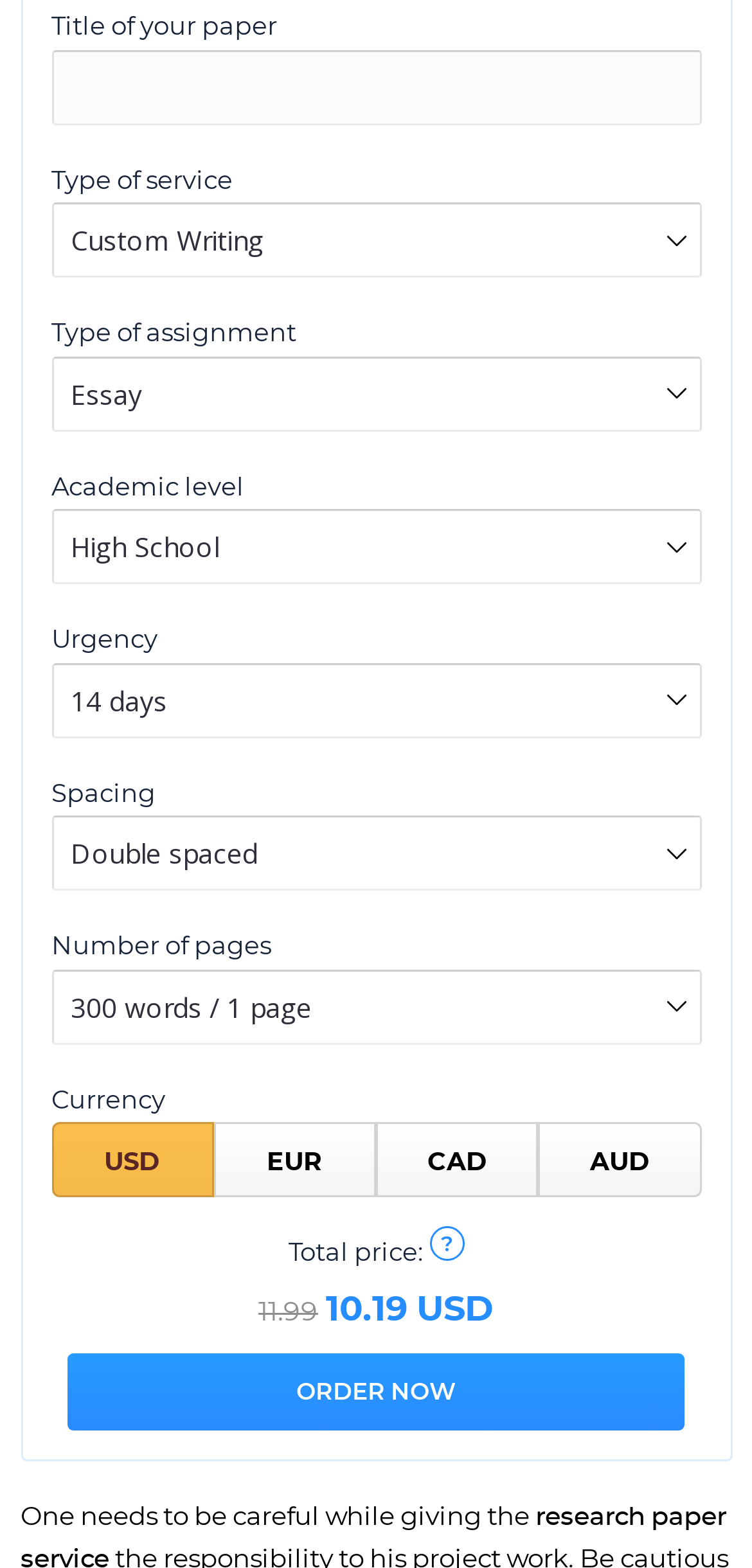Could you highlight the region that needs to be clicked to execute the instruction: "Select type of service"?

[0.068, 0.13, 0.932, 0.177]